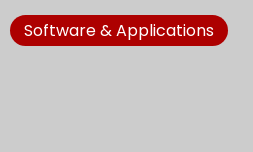What is the background color of the webpage?
Please give a detailed and elaborate answer to the question based on the image.

The image showcases a prominent button labeled 'Software & Applications,' set against a light gray background, which implies that the background color of the webpage is light gray.